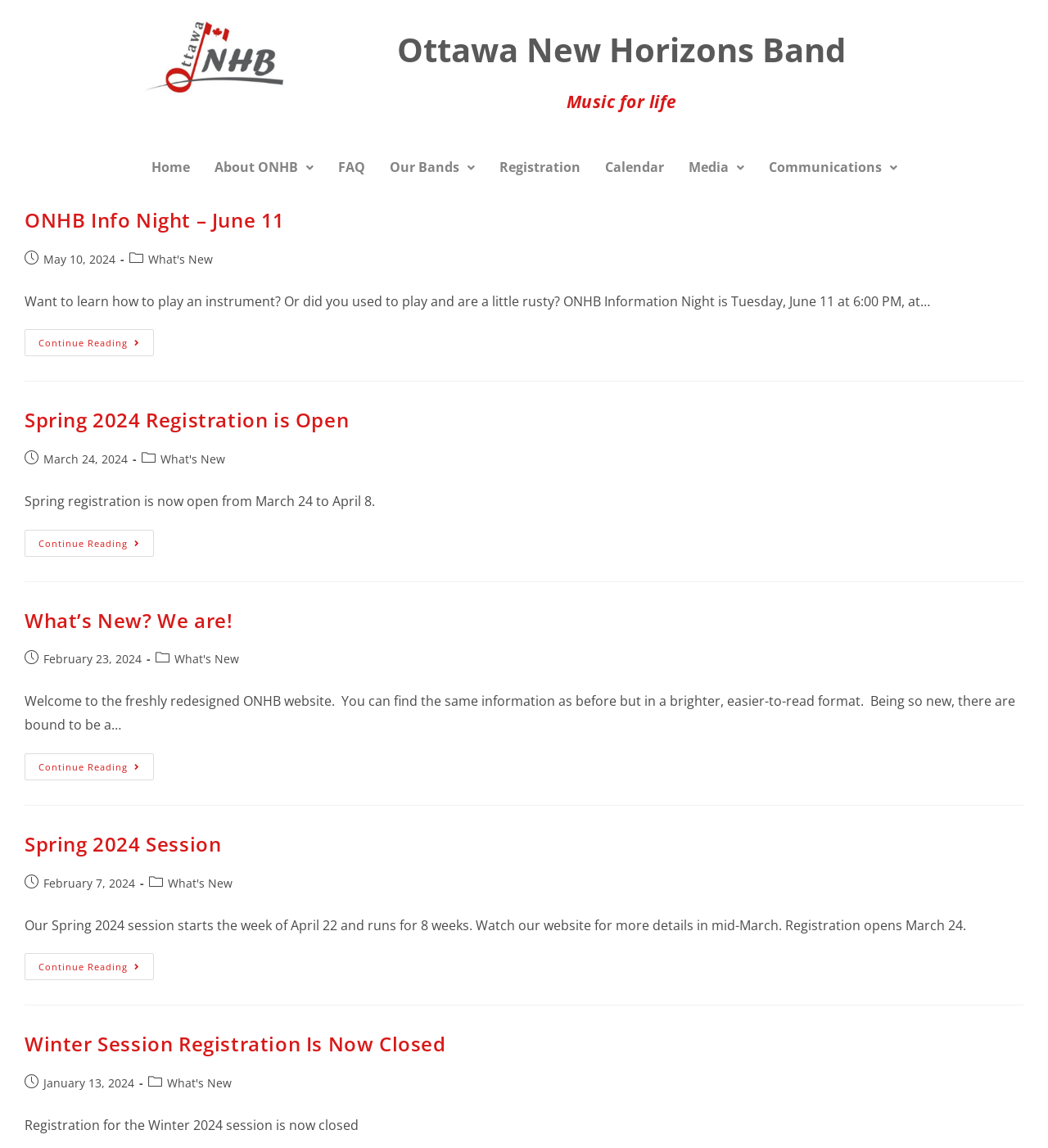Specify the bounding box coordinates of the element's area that should be clicked to execute the given instruction: "Read about ONHB Info Night". The coordinates should be four float numbers between 0 and 1, i.e., [left, top, right, bottom].

[0.023, 0.18, 0.977, 0.204]